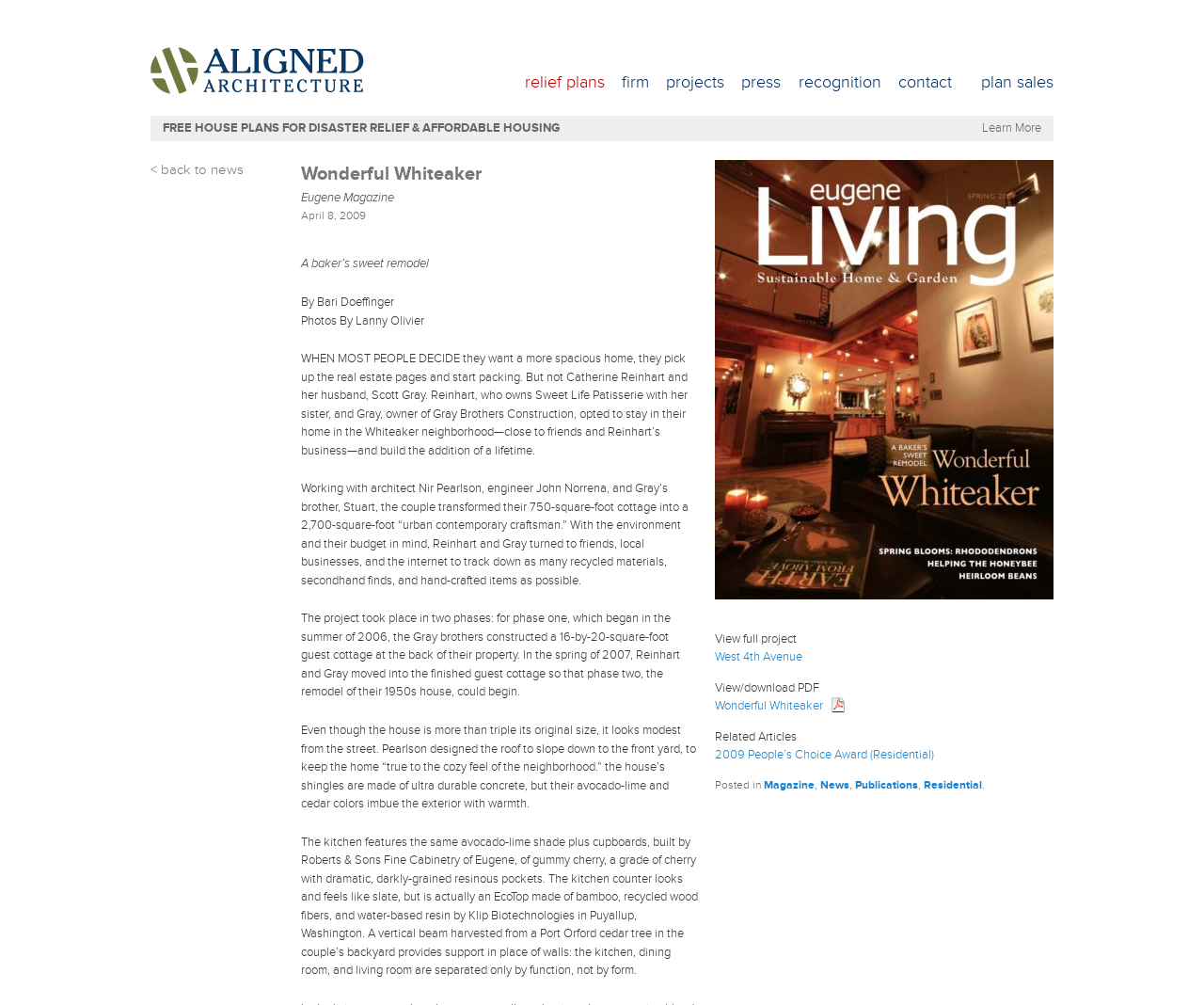Please find the bounding box coordinates of the element that needs to be clicked to perform the following instruction: "Learn more about 'FREE HOUSE PLANS FOR DISASTER RELIEF & AFFORDABLE HOUSING'". The bounding box coordinates should be four float numbers between 0 and 1, represented as [left, top, right, bottom].

[0.135, 0.12, 0.465, 0.135]